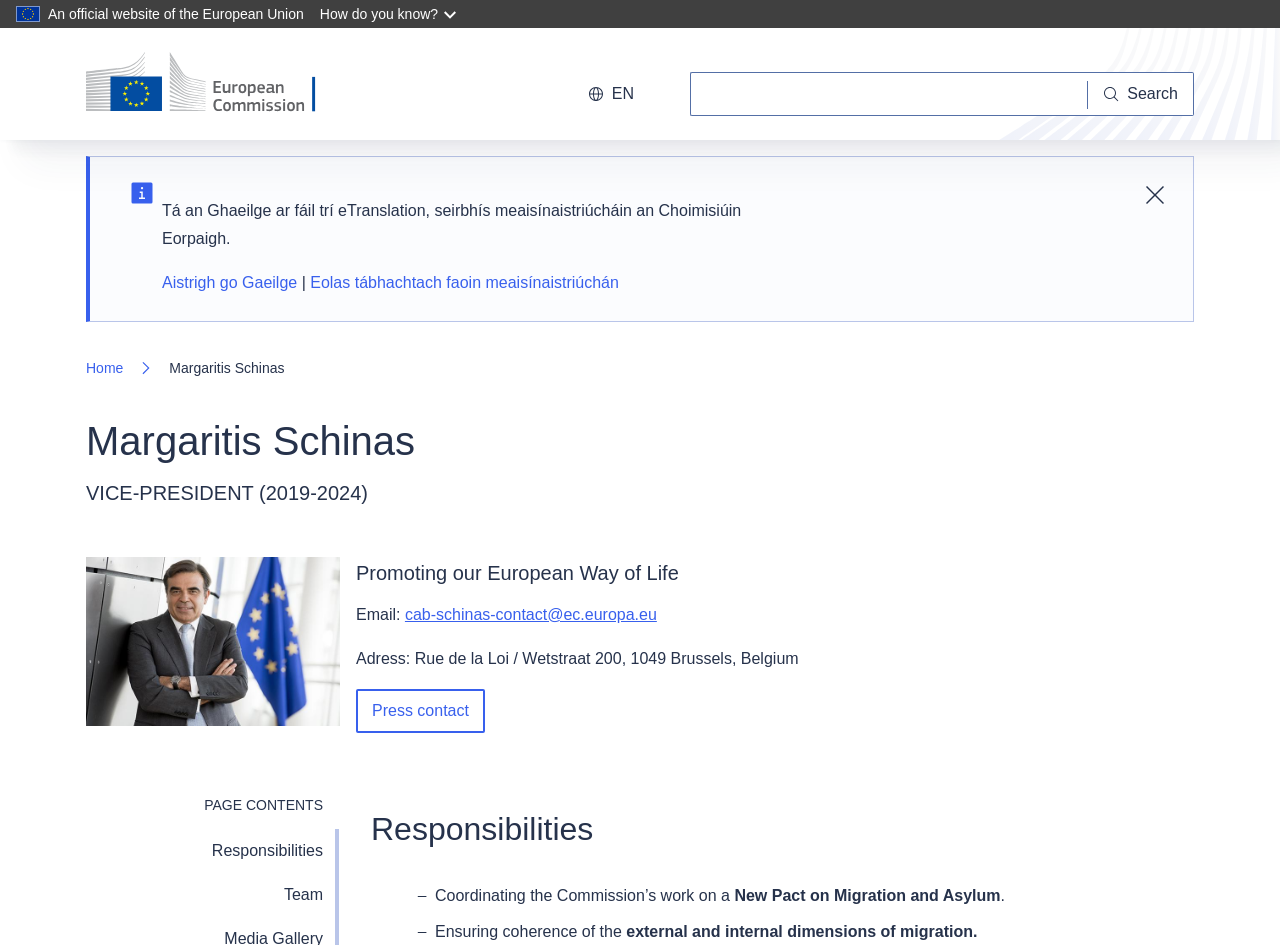Locate the bounding box coordinates of the element you need to click to accomplish the task described by this instruction: "Contact Margaritis Schinas".

[0.316, 0.641, 0.513, 0.659]